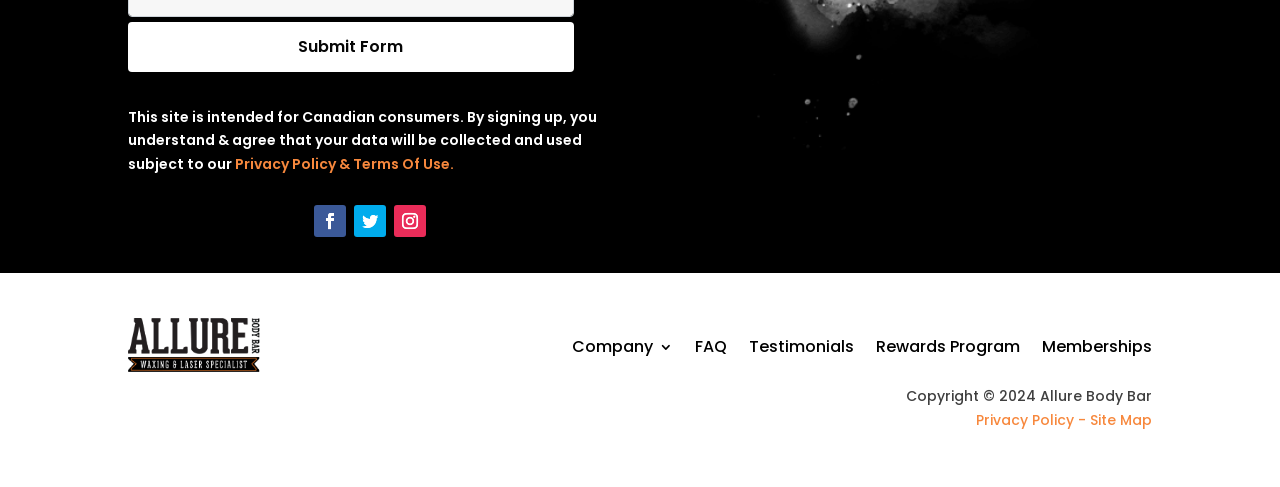Find and specify the bounding box coordinates that correspond to the clickable region for the instruction: "View the Site Map".

[0.852, 0.842, 0.9, 0.883]